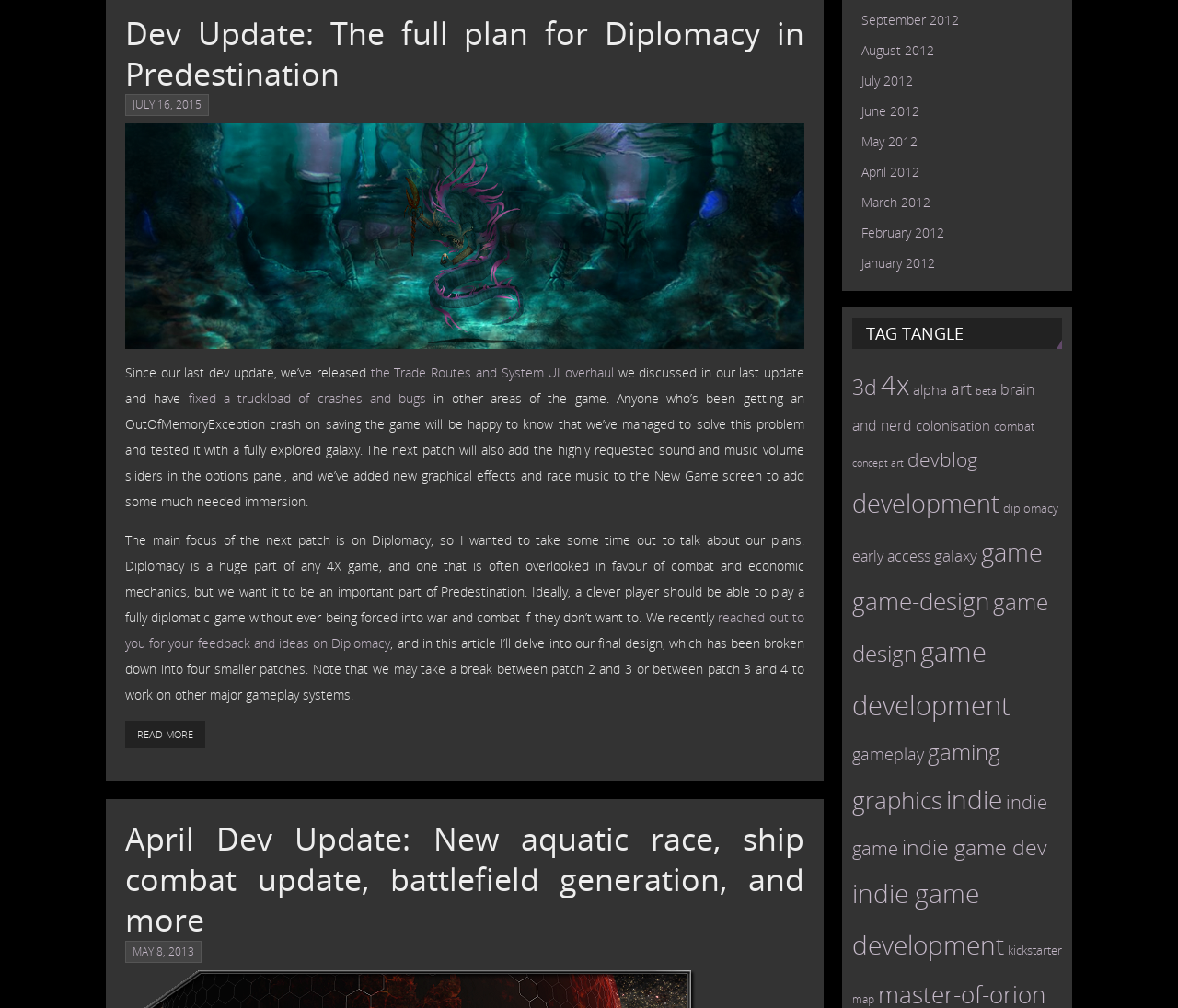What is the date of the 'April Dev Update'?
Give a detailed explanation using the information visible in the image.

The date of the 'April Dev Update' is MAY 8, 2013, as mentioned in the heading 'April Dev Update: New aquatic race, ship combat update, battlefield generation, and more'.